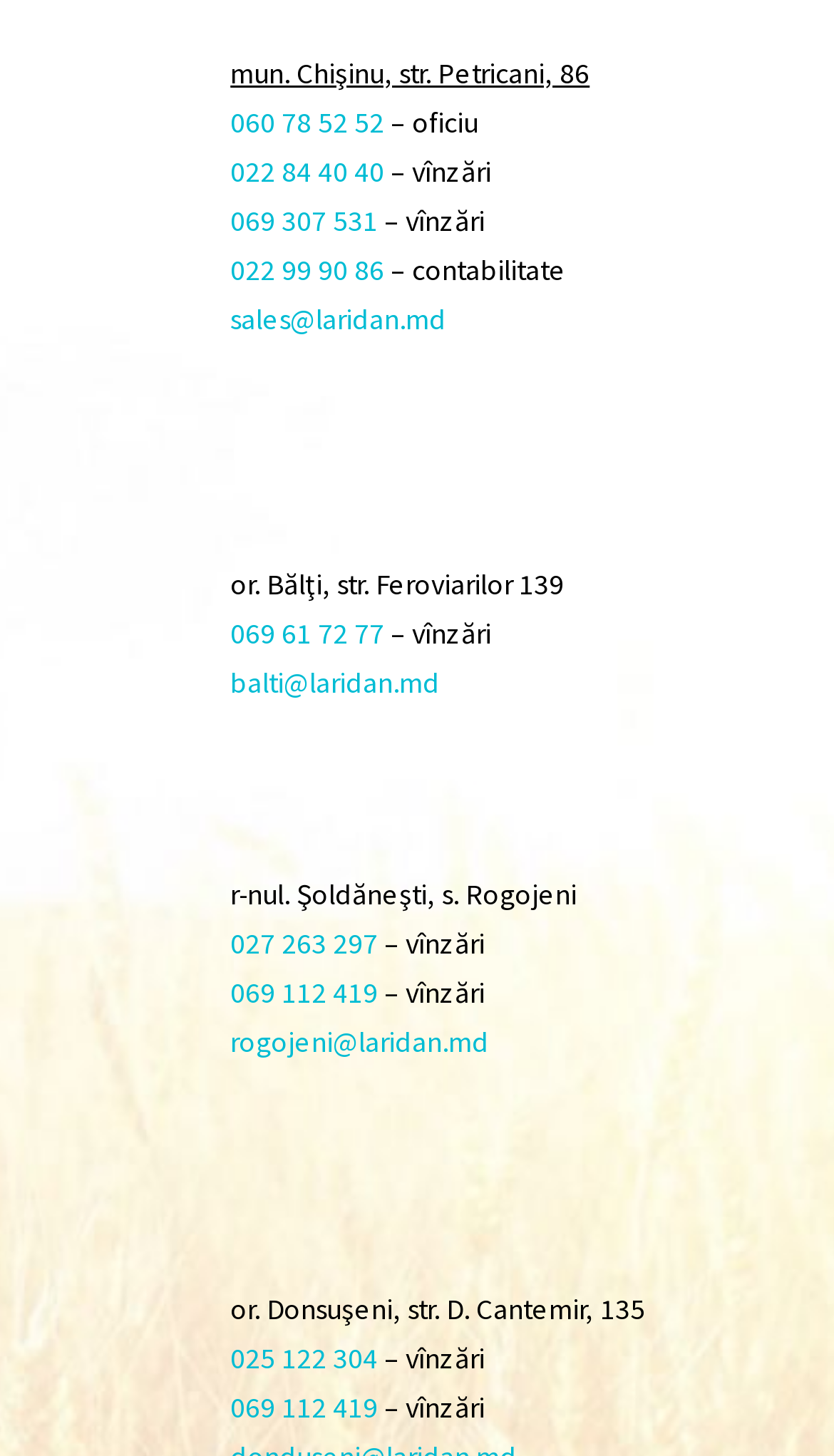Please determine the bounding box of the UI element that matches this description: 025 122 304. The coordinates should be given as (top-left x, top-left y, bottom-right x, bottom-right y), with all values between 0 and 1.

[0.276, 0.92, 0.453, 0.945]